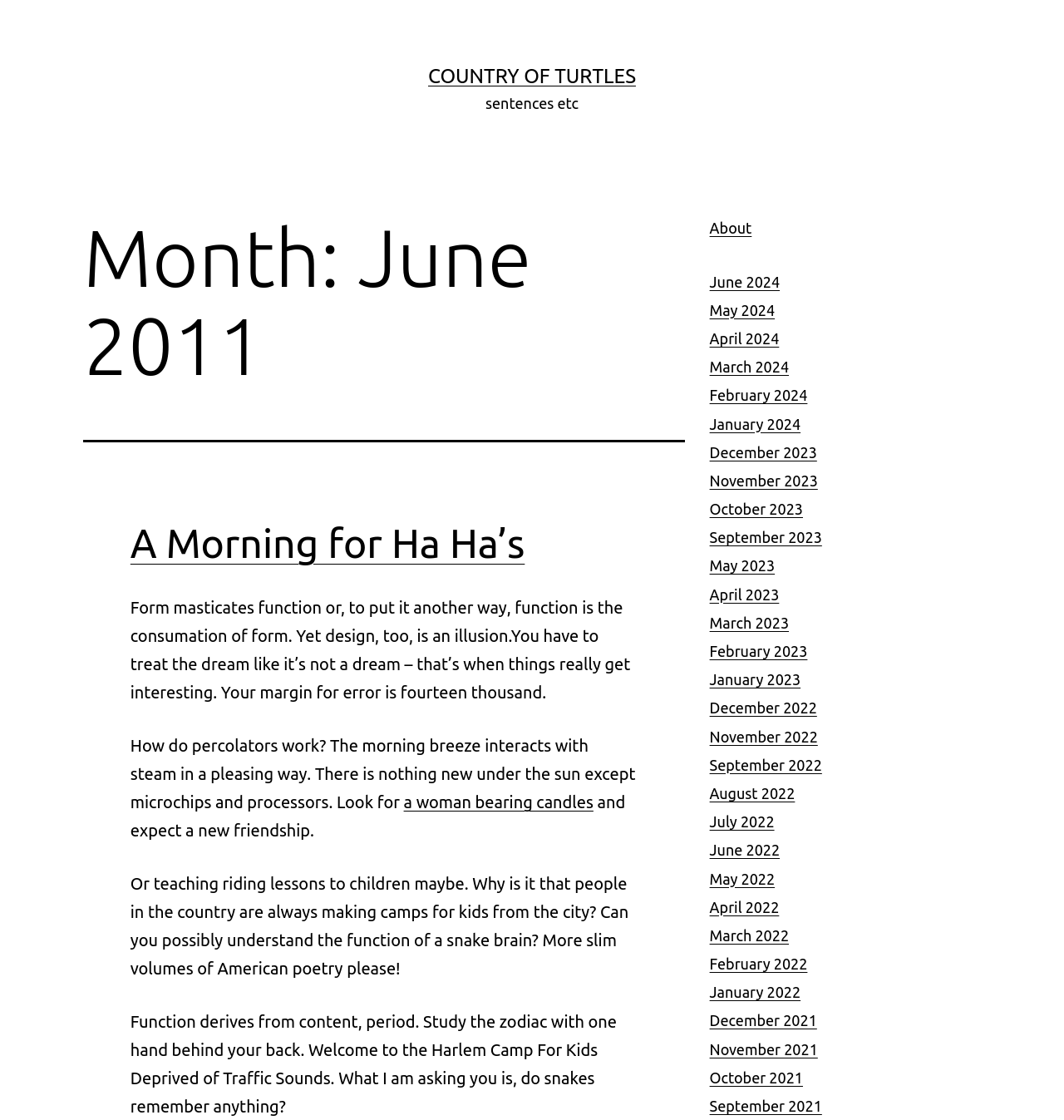Highlight the bounding box coordinates of the region I should click on to meet the following instruction: "Enter Project".

None